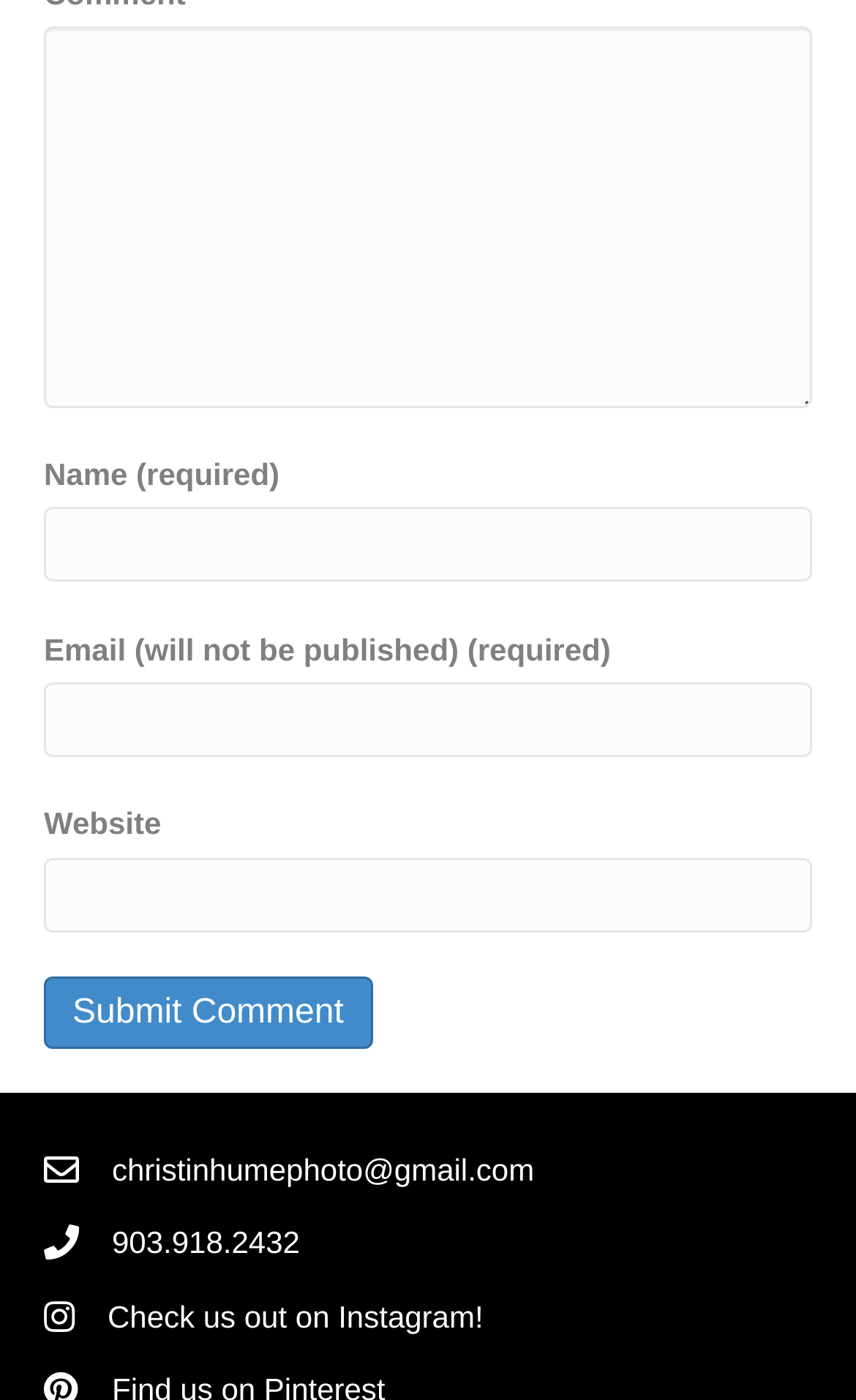Provide the bounding box coordinates of the HTML element this sentence describes: "Check us out on Instagram!". The bounding box coordinates consist of four float numbers between 0 and 1, i.e., [left, top, right, bottom].

[0.126, 0.924, 0.575, 0.956]